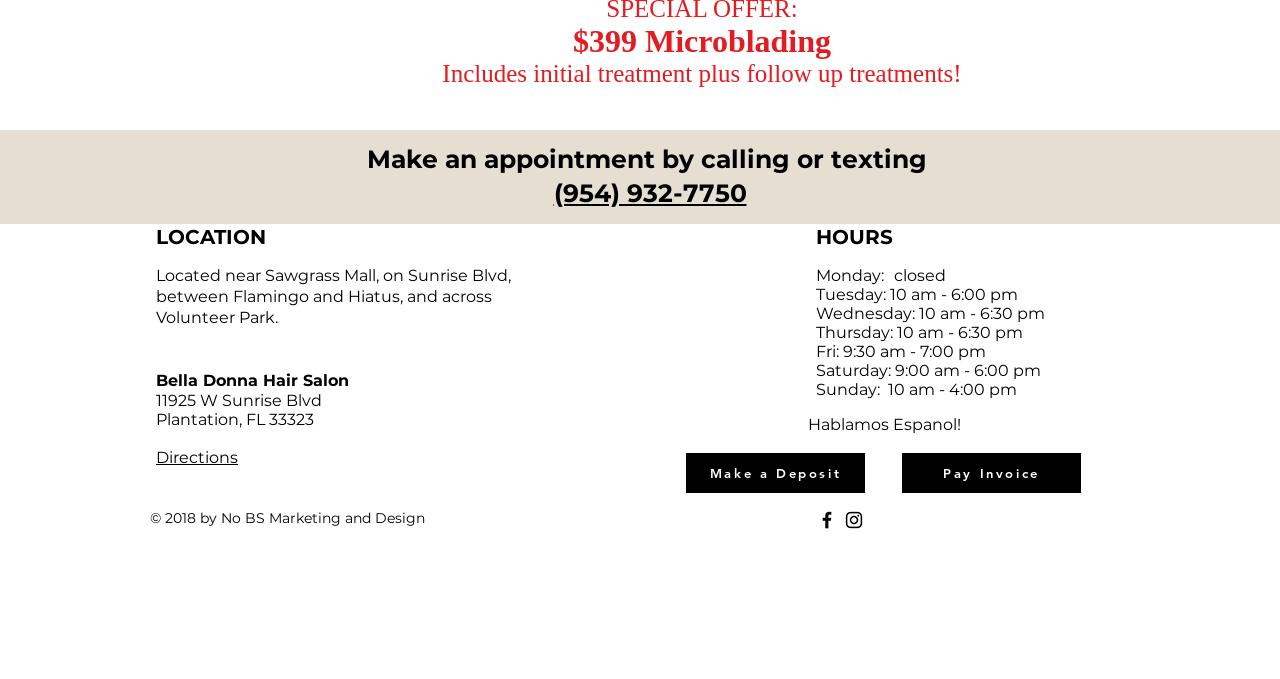Identify the bounding box of the UI element that matches this description: "aria-label="Black Instagram Icon"".

[0.659, 0.75, 0.676, 0.783]